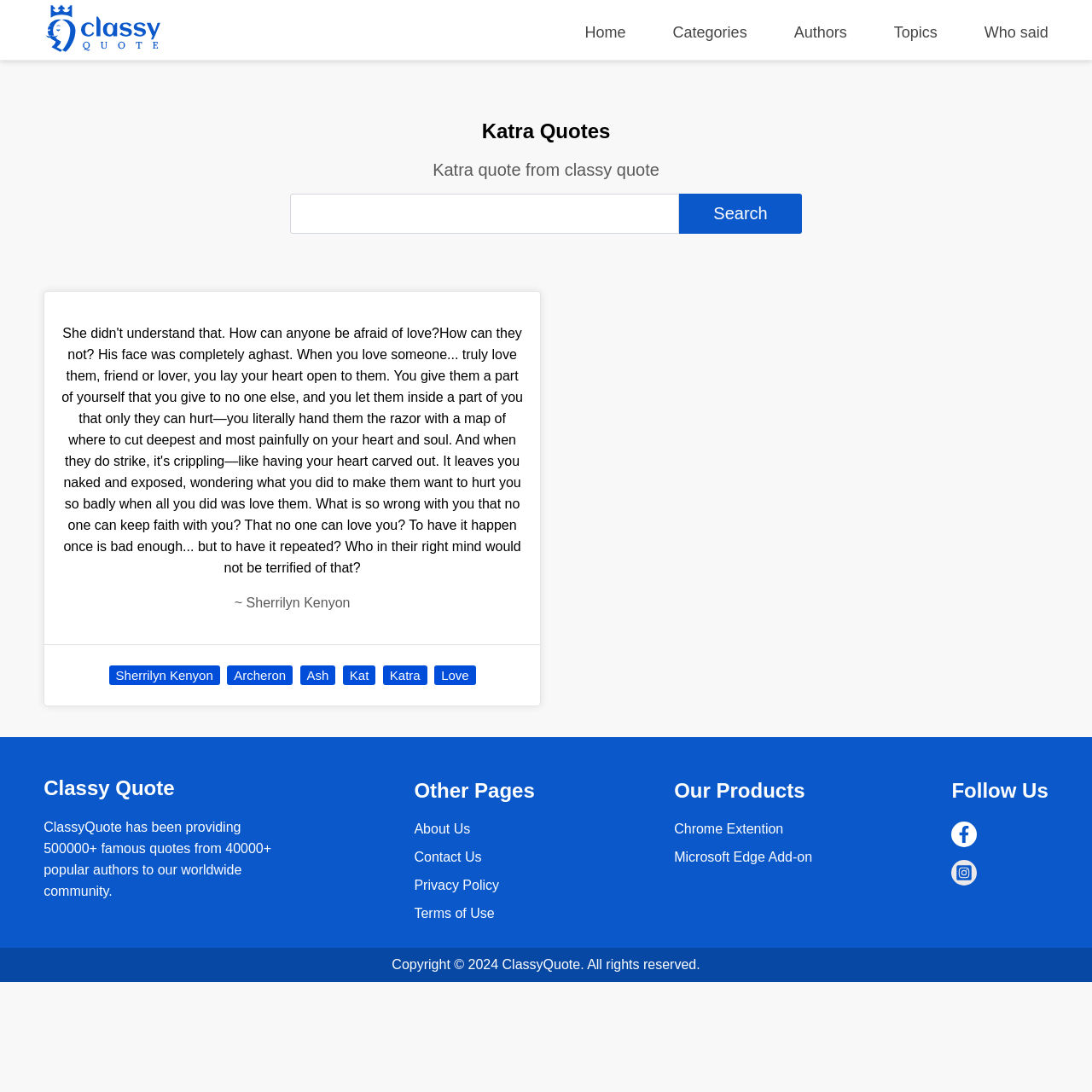Determine the coordinates of the bounding box that should be clicked to complete the instruction: "Explore quotes by Sherrilyn Kenyon". The coordinates should be represented by four float numbers between 0 and 1: [left, top, right, bottom].

[0.1, 0.61, 0.201, 0.628]